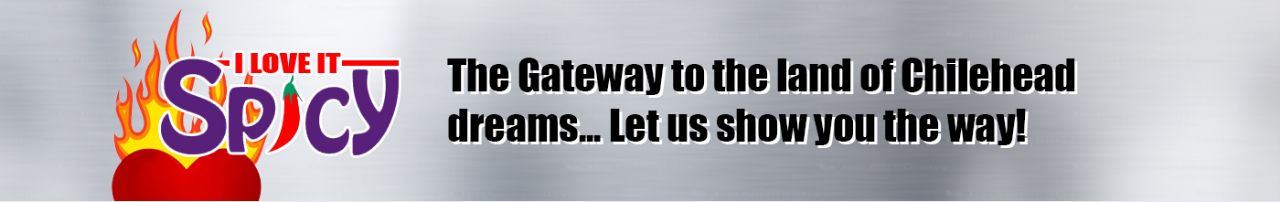What is the purpose of the tagline?
Provide a short answer using one word or a brief phrase based on the image.

To encourage engagement